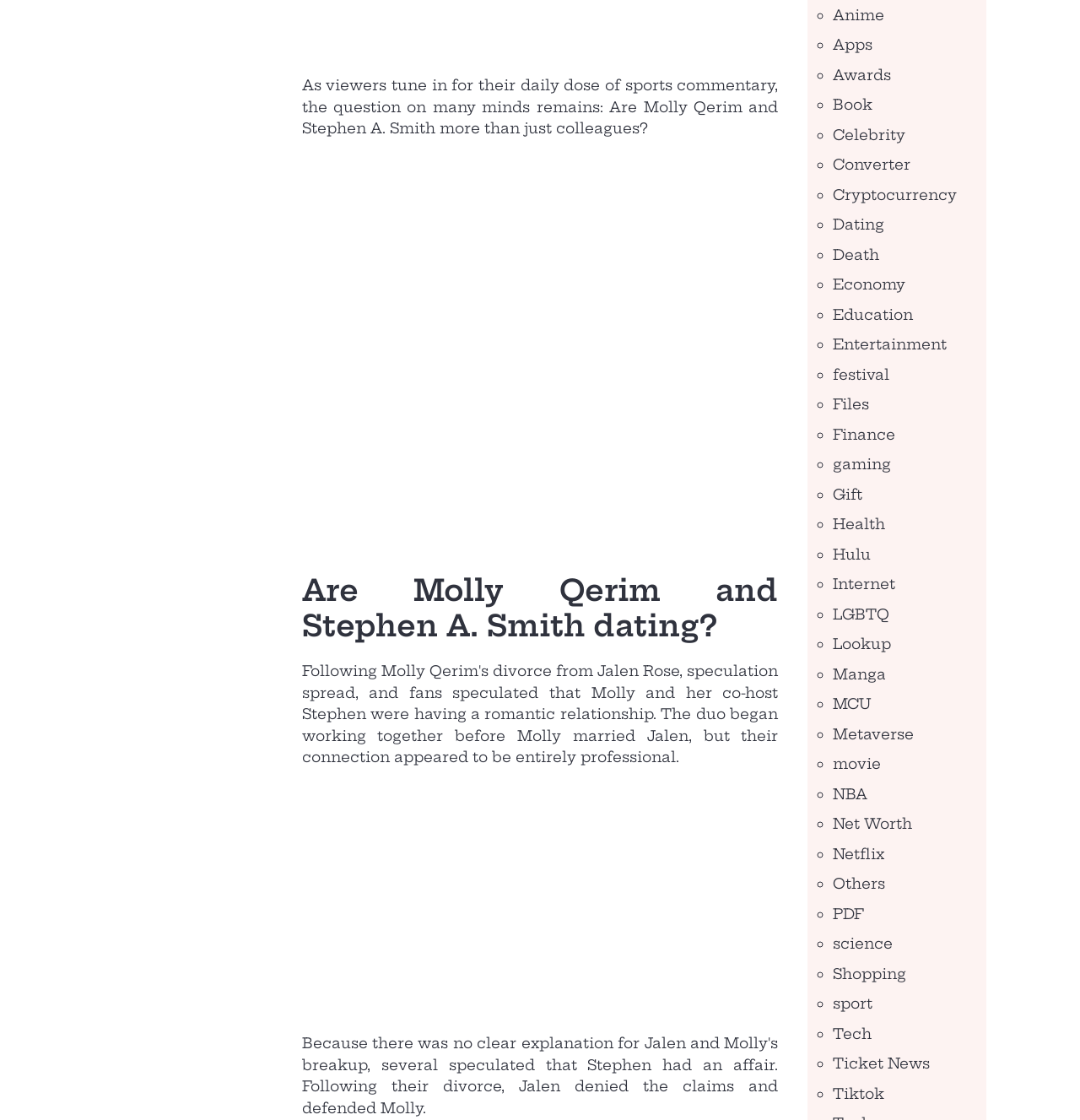Can you provide the bounding box coordinates for the element that should be clicked to implement the instruction: "Check out Tiktok"?

[0.771, 0.968, 0.819, 0.984]